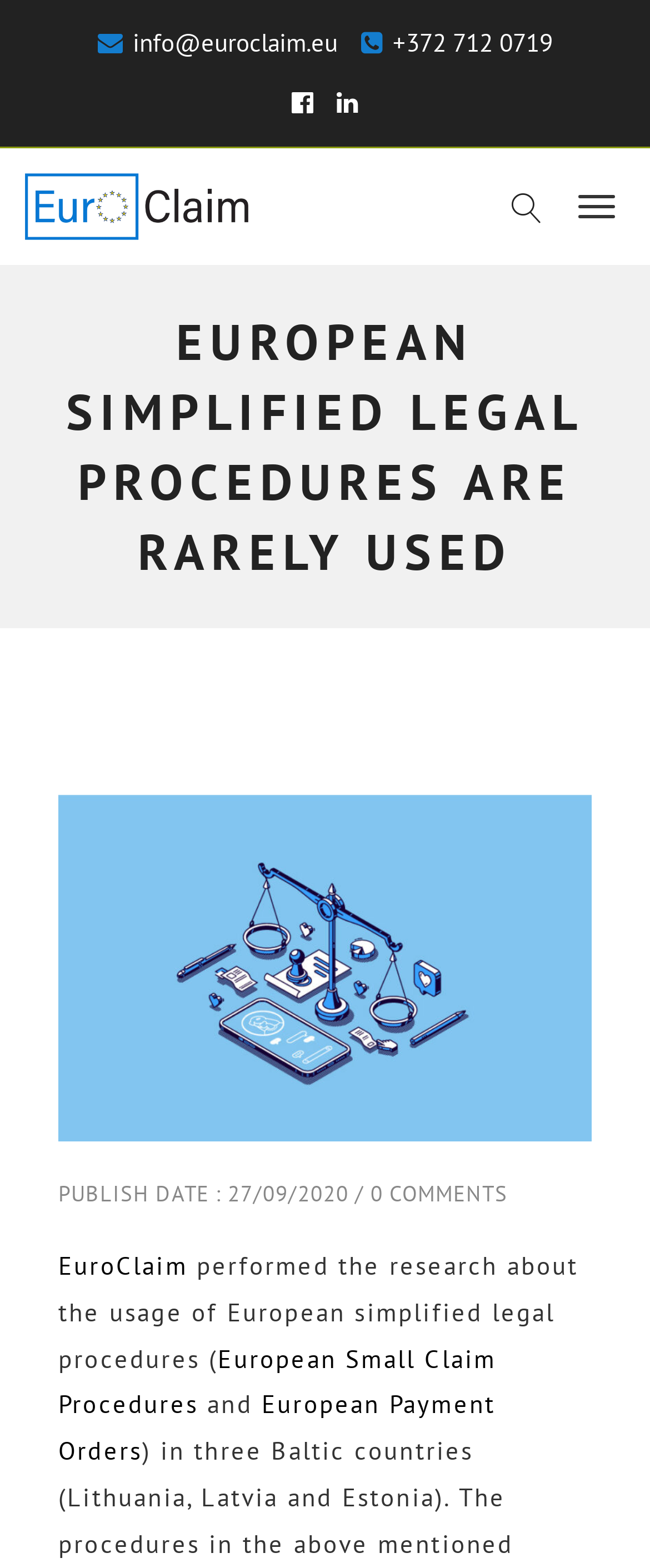Please determine the bounding box coordinates for the UI element described here. Use the format (top-left x, top-left y, bottom-right x, bottom-right y) with values bounded between 0 and 1: Toggle navigation

[0.874, 0.117, 0.962, 0.146]